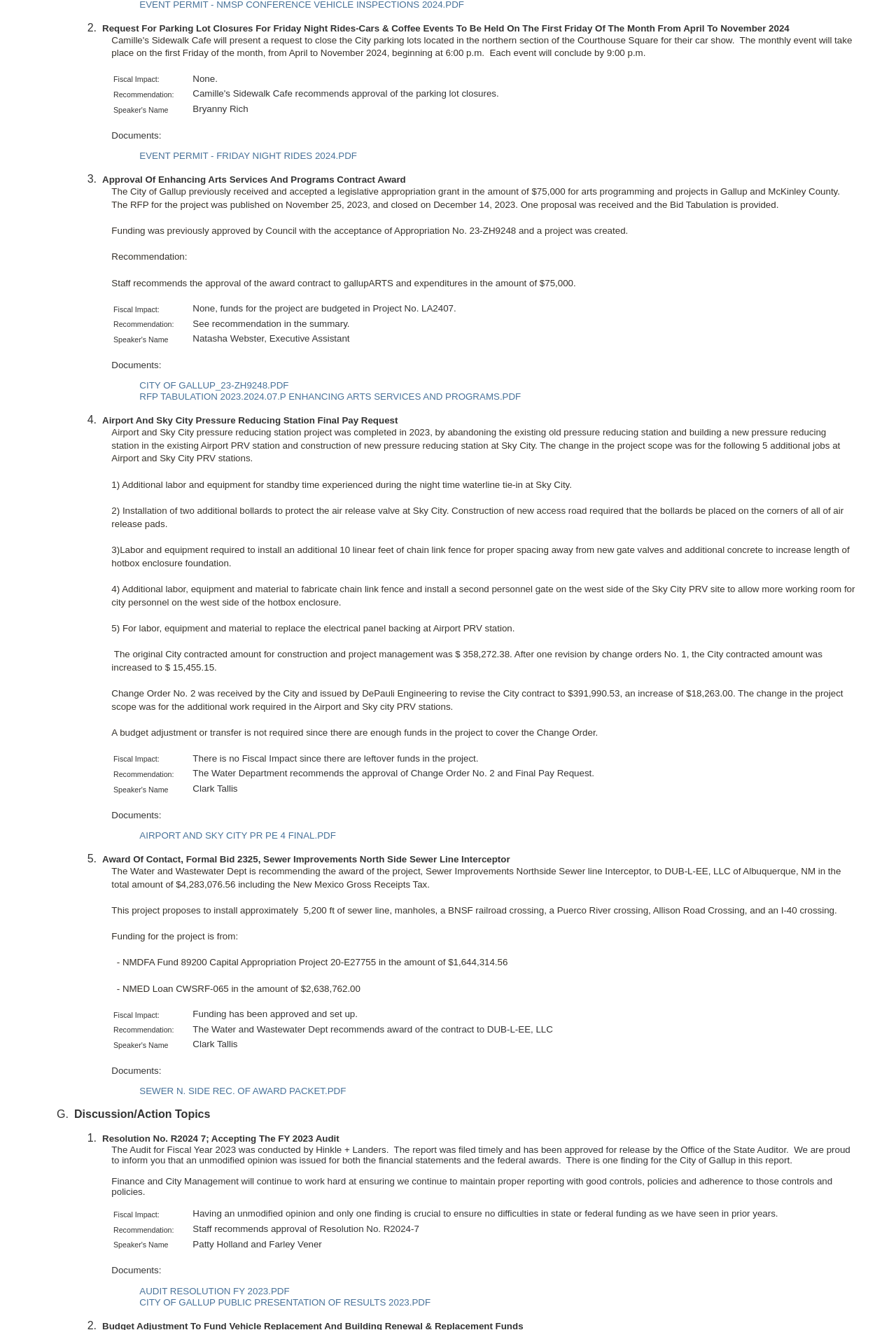Identify the bounding box coordinates for the UI element described as: "Audit Resolution FY 2023.pdf".

[0.156, 0.967, 0.323, 0.975]